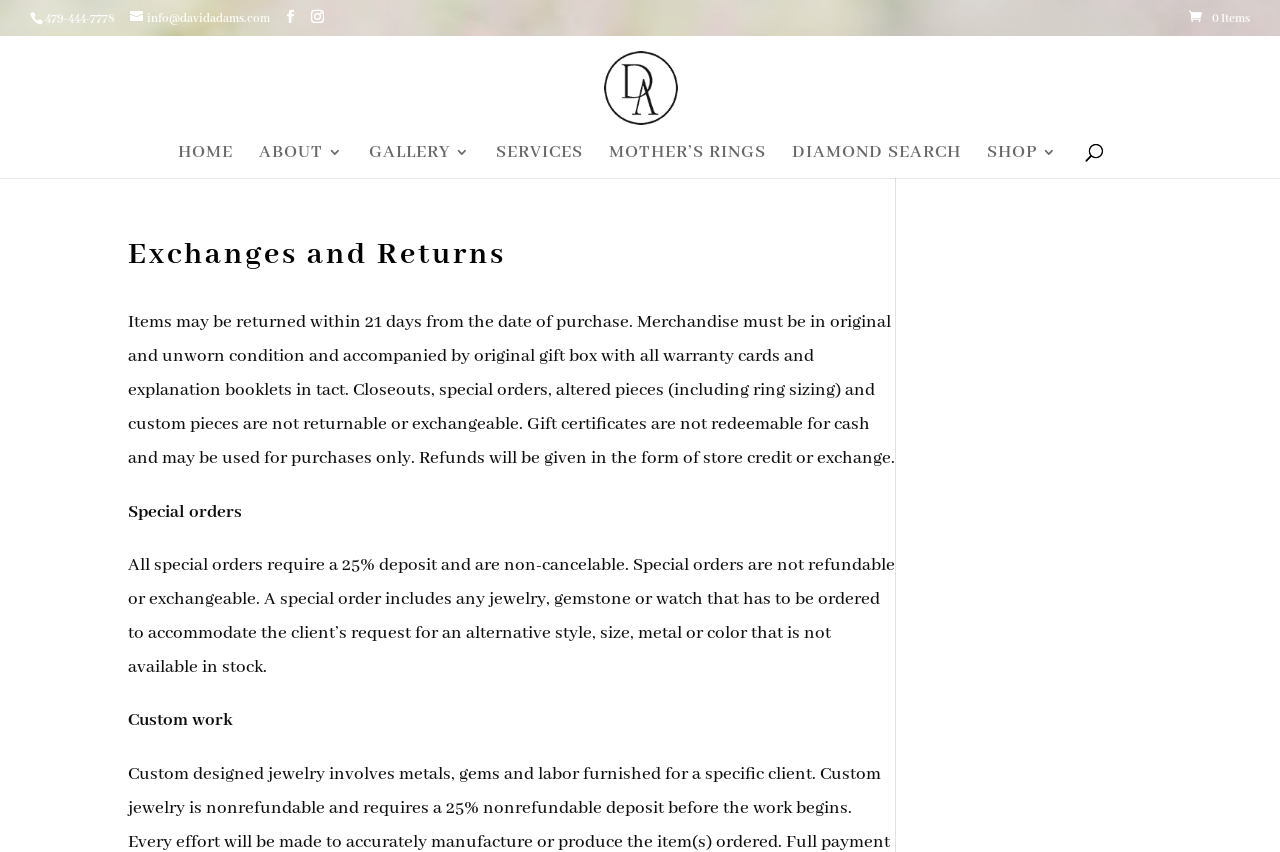Locate the bounding box coordinates of the clickable area needed to fulfill the instruction: "Search for a product".

[0.053, 0.04, 0.953, 0.043]